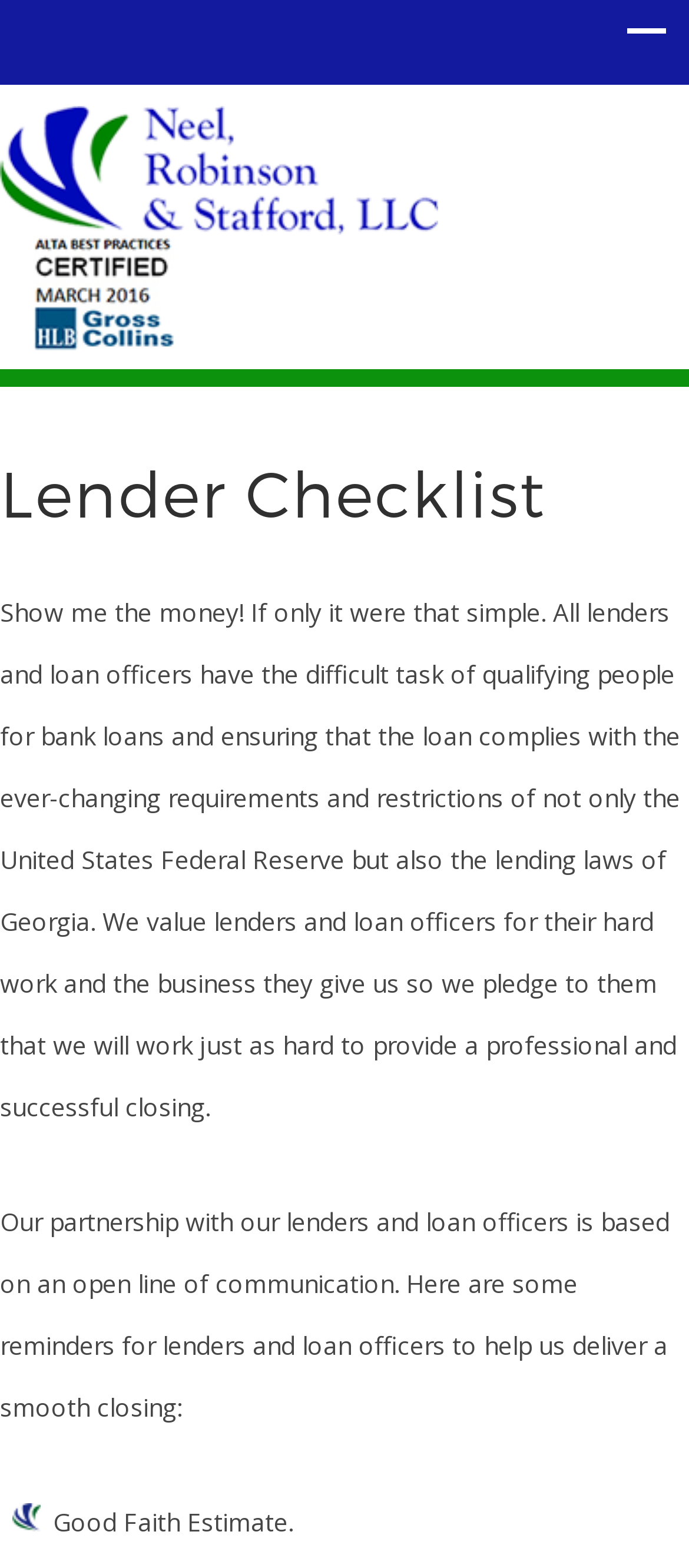Provide a brief response to the question below using one word or phrase:
What is the purpose of the lender checklist?

To help deliver a smooth closing